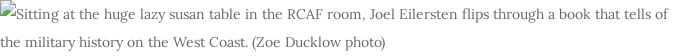Who took the photo?
Could you please answer the question thoroughly and with as much detail as possible?

According to the caption, the photo is taken by Zoë Ducklow, showcasing her ability to document significant moments that connect individuals to their heritage.